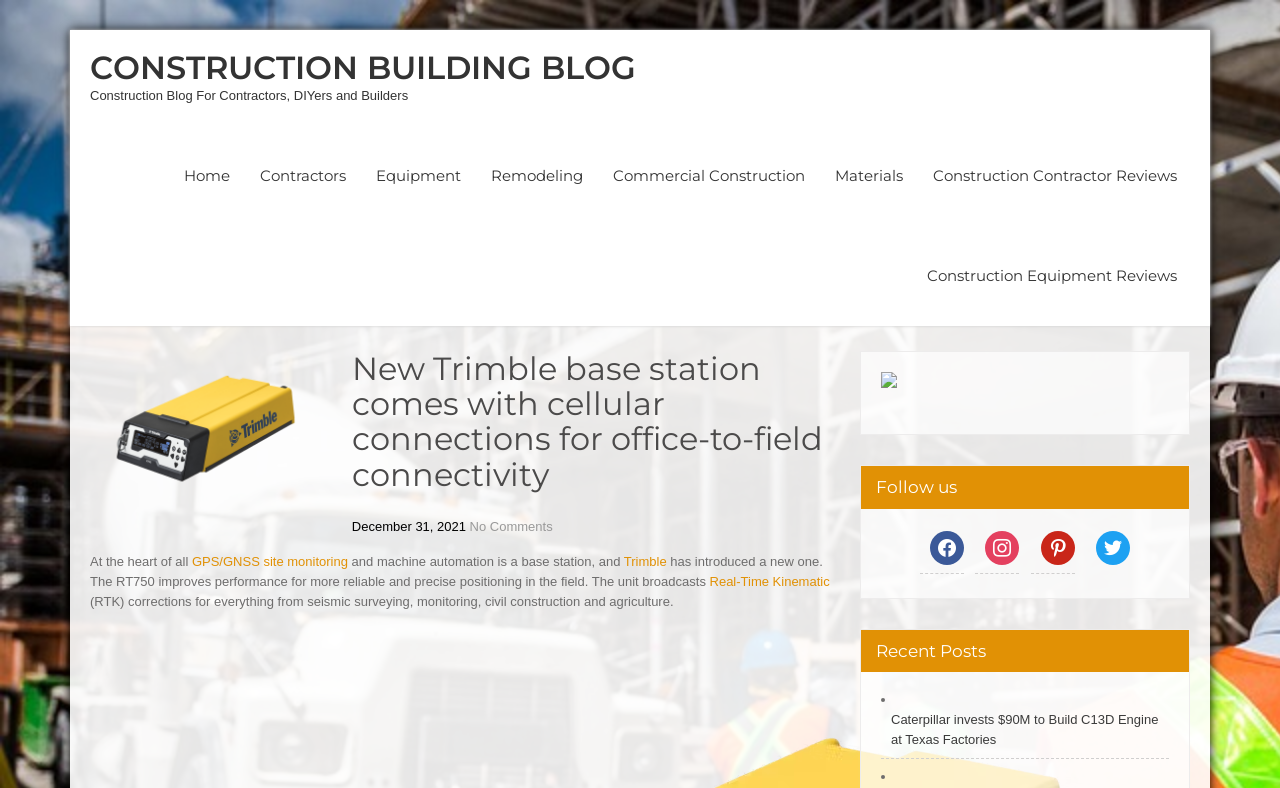What is the topic of the article?
Please ensure your answer is as detailed and informative as possible.

I determined the answer by looking at the heading element with the text 'New Trimble base station comes with cellular connections for office-to-field connectivity', which suggests that the article is about a new Trimble base station.